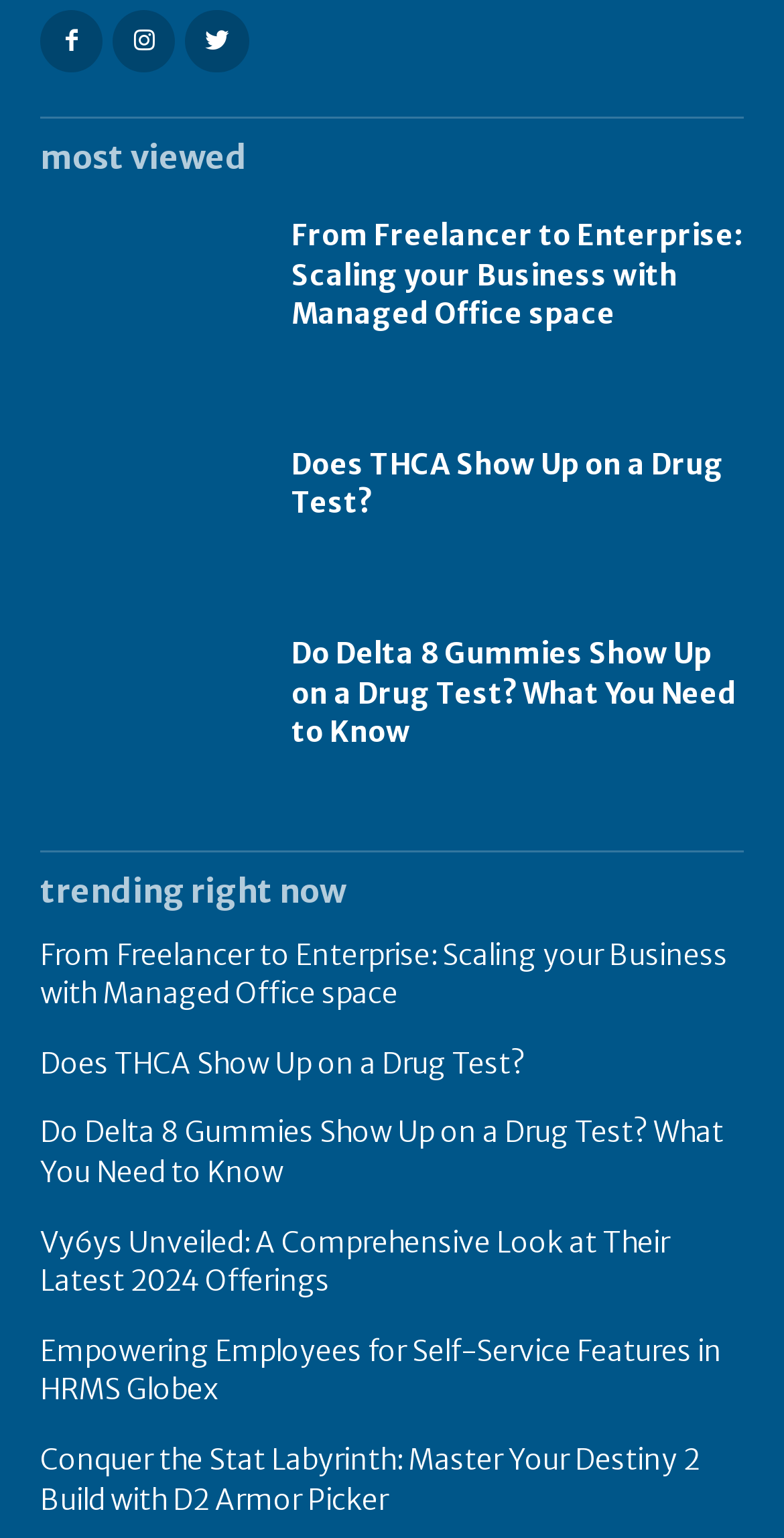Respond with a single word or phrase for the following question: 
What is the title of the last article?

Conquer the Stat Labyrinth: Master Your Destiny 2 Build with D2 Armor Picker